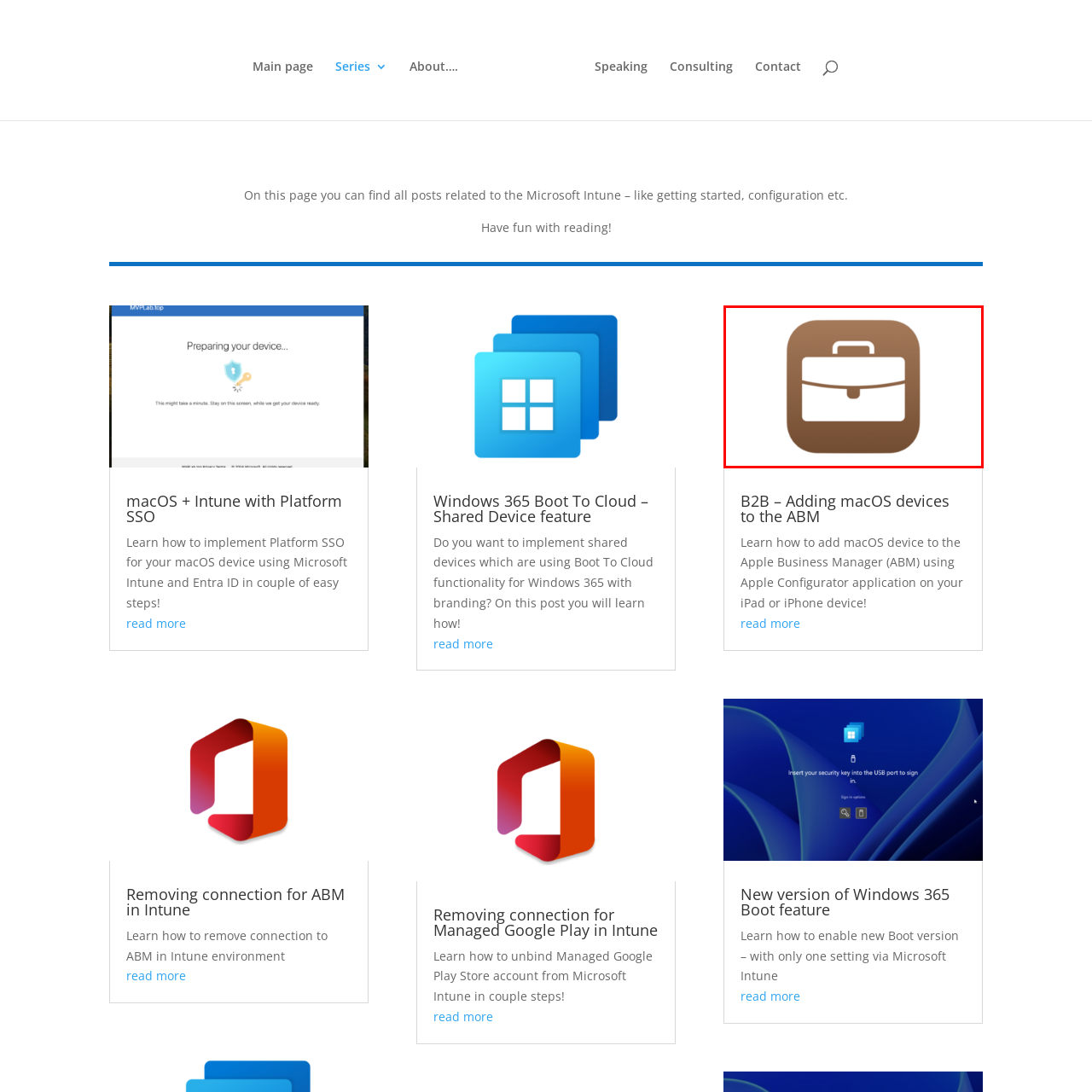Look at the section of the image marked by the red box and offer an in-depth answer to the next question considering the visual cues: What is the purpose of the article linked to the icon?

The article titled 'B2B – Adding macOS devices to the ABM' provides guidance on integrating macOS devices into the Apple Business Manager using the Apple Configurator application, aiming to facilitate users in maximizing their device management efficiency within a business context.